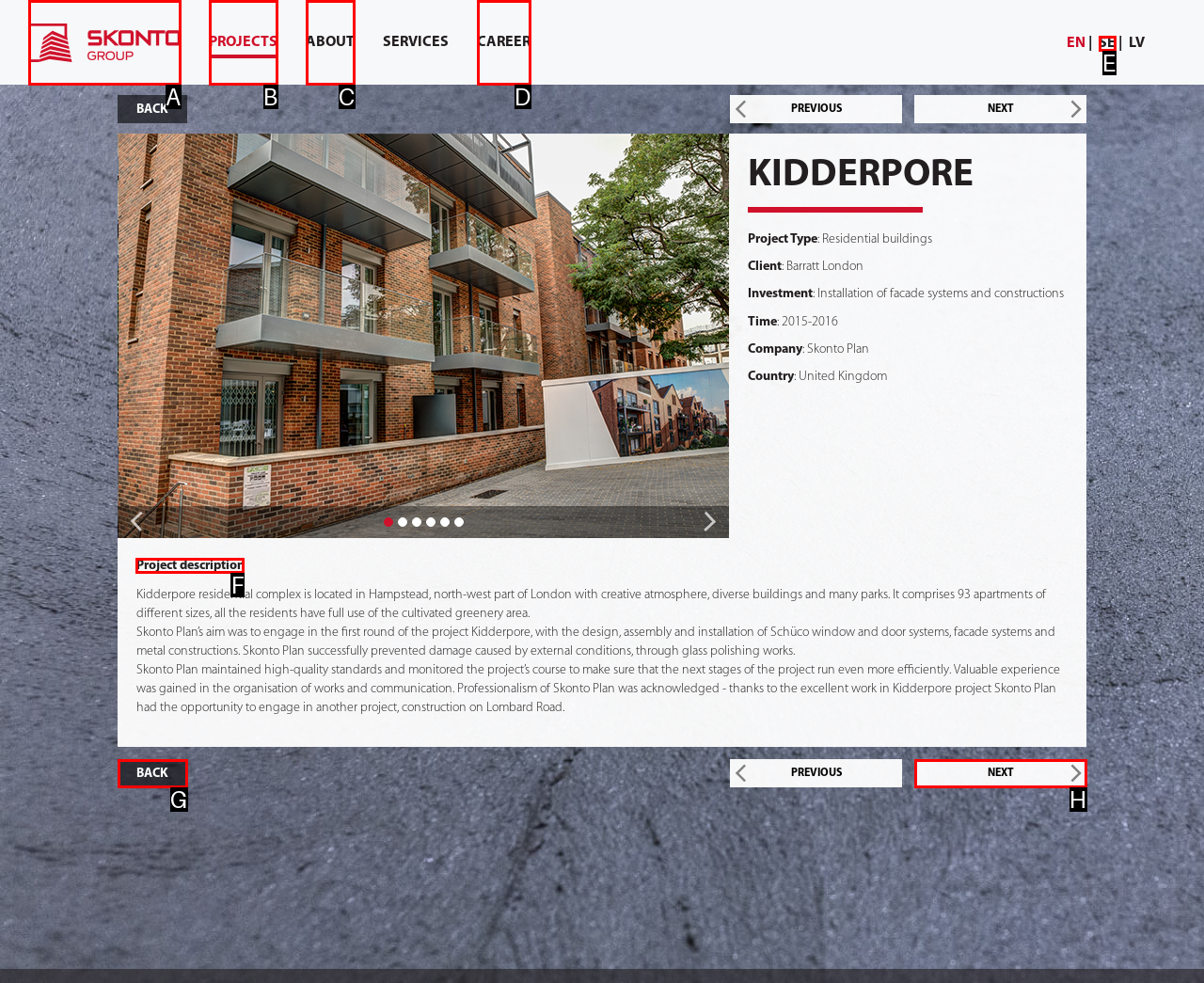Indicate the UI element to click to perform the task: Read project description. Reply with the letter corresponding to the chosen element.

F